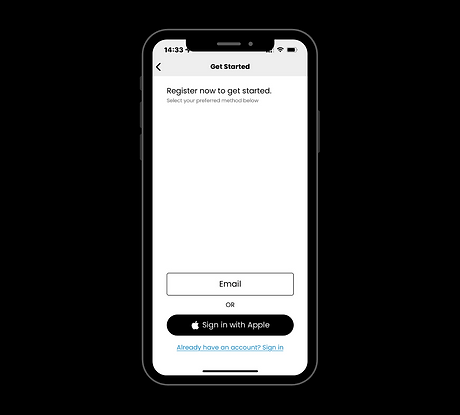What is the purpose of the onboarding process?
Answer the question with just one word or phrase using the image.

To help users create an account